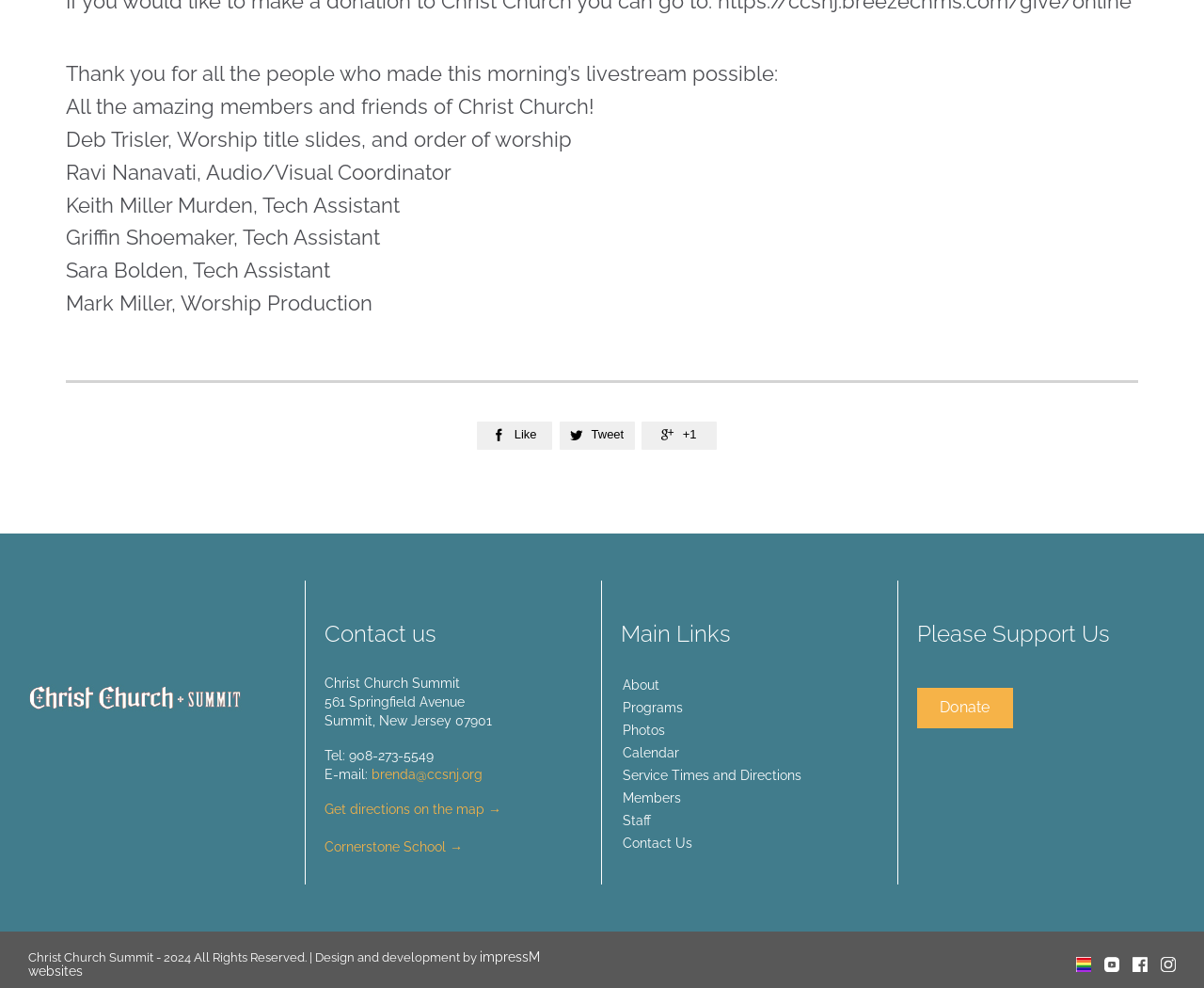Who is the Audio/Visual Coordinator?
Answer with a single word or short phrase according to what you see in the image.

Ravi Nanavati